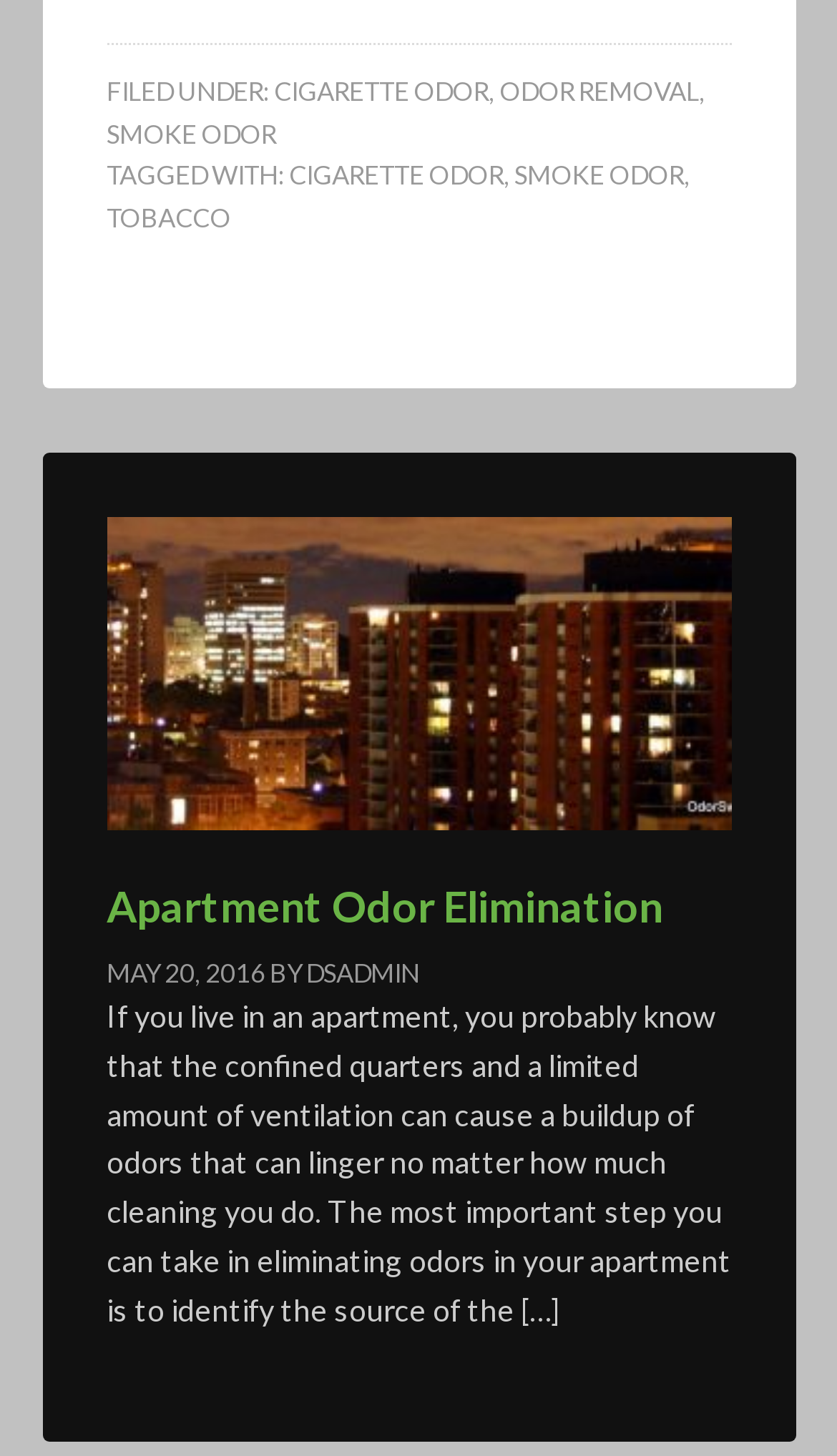Locate the bounding box coordinates of the UI element described by: "dsadmin". The bounding box coordinates should consist of four float numbers between 0 and 1, i.e., [left, top, right, bottom].

[0.365, 0.657, 0.501, 0.679]